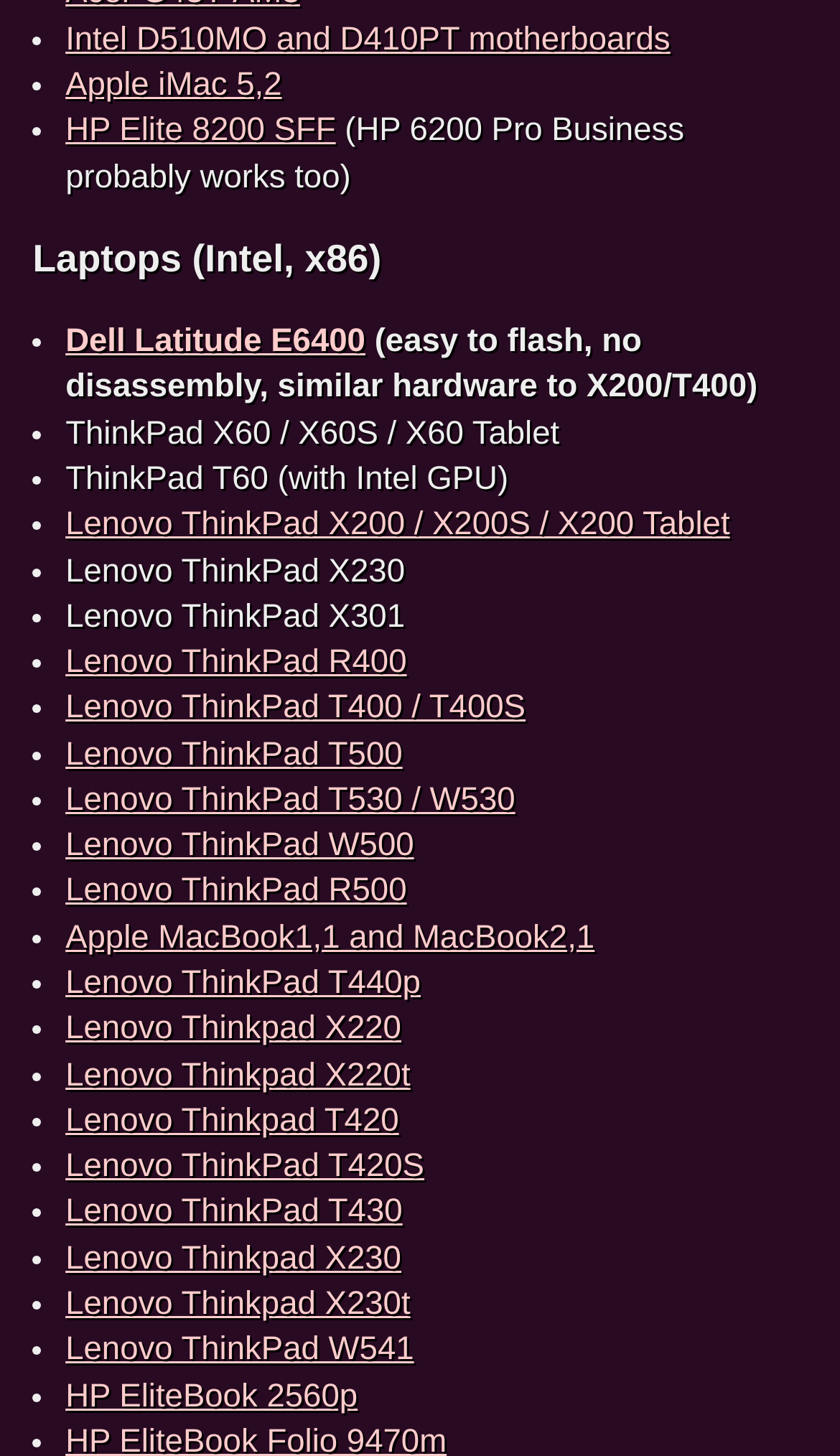Specify the bounding box coordinates of the area that needs to be clicked to achieve the following instruction: "Subscribe".

None